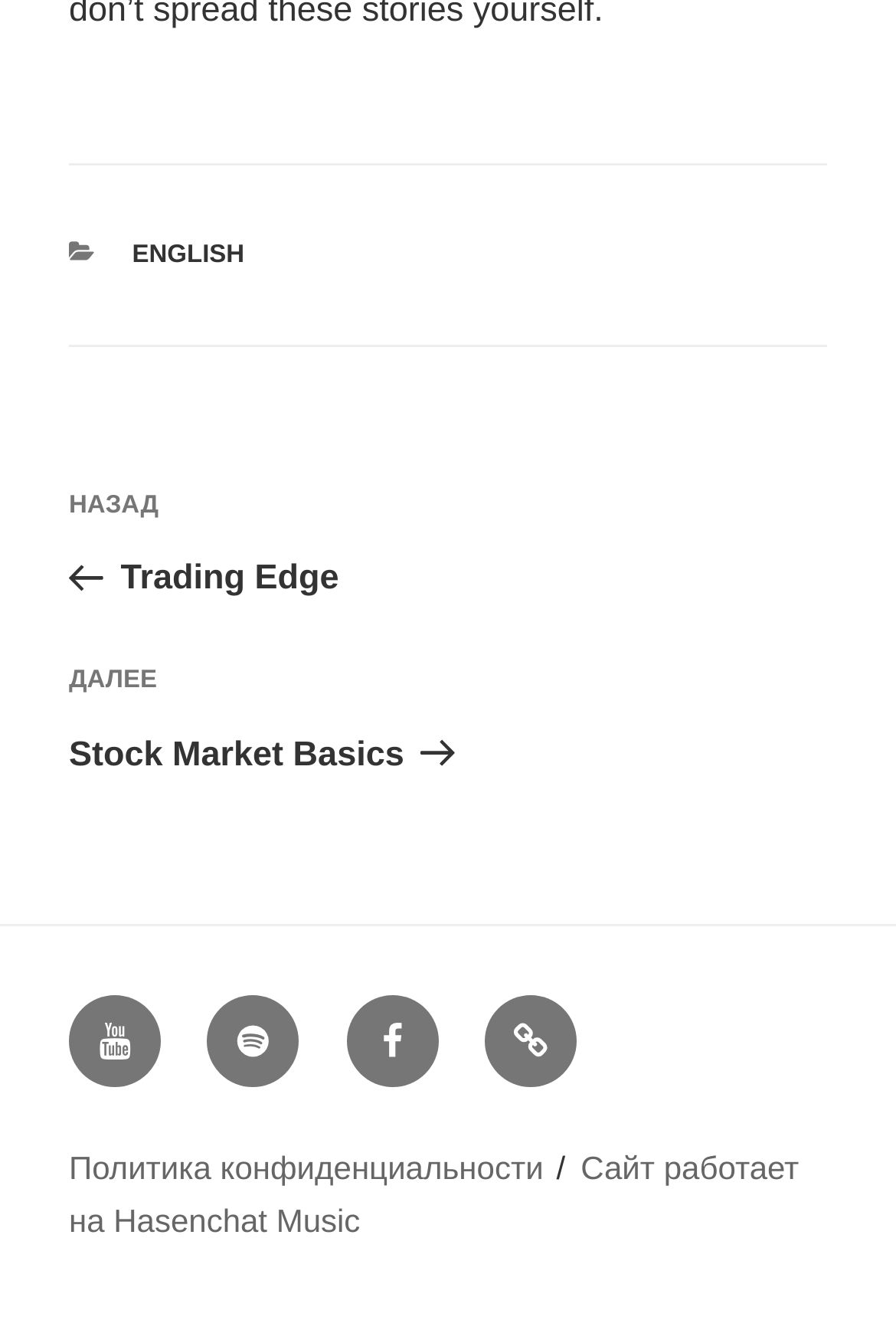Pinpoint the bounding box coordinates of the clickable element needed to complete the instruction: "Go to English version". The coordinates should be provided as four float numbers between 0 and 1: [left, top, right, bottom].

[0.147, 0.18, 0.273, 0.201]